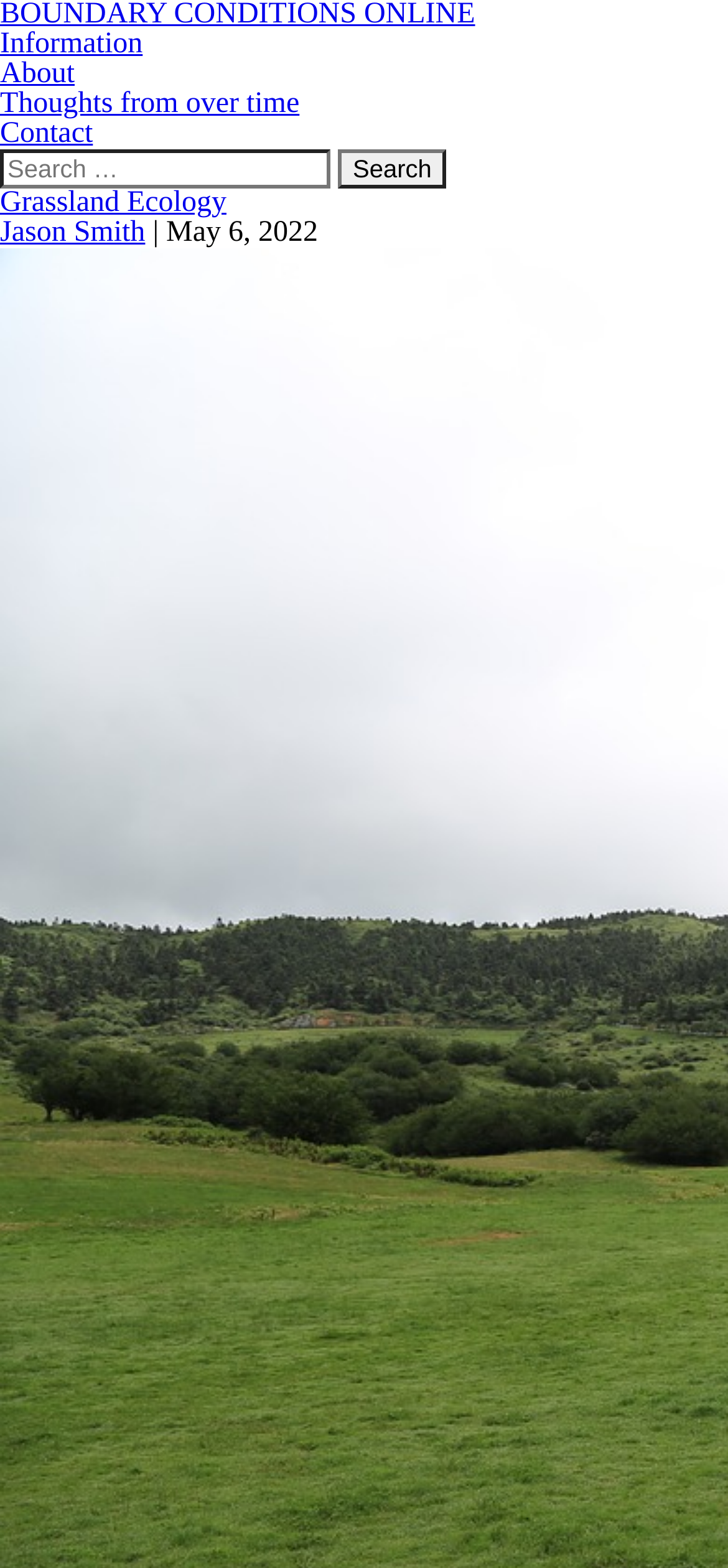What is the date mentioned on the webpage?
Please use the visual content to give a single word or phrase answer.

May 6, 2022